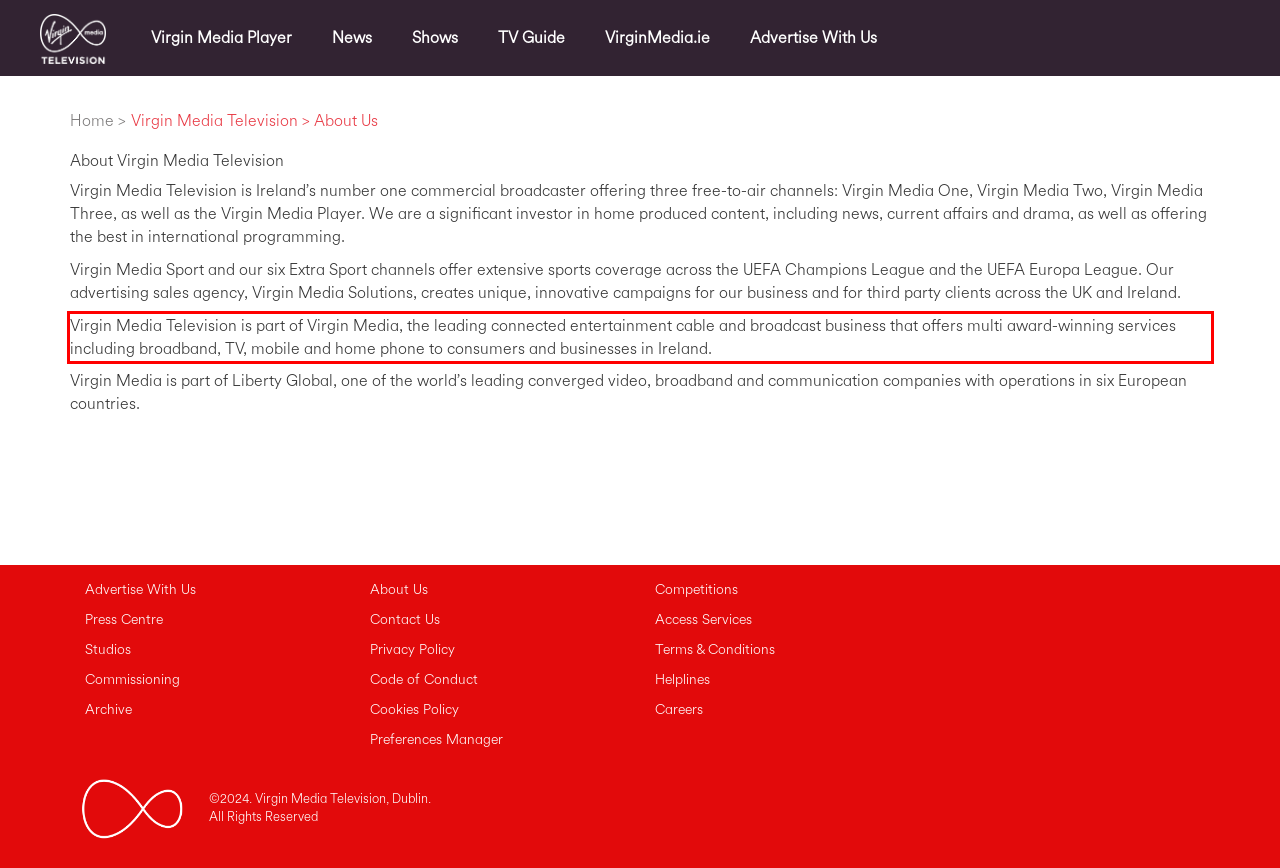Given a screenshot of a webpage containing a red bounding box, perform OCR on the text within this red bounding box and provide the text content.

Virgin Media Television is part of Virgin Media, the leading connected entertainment cable and broadcast business that offers multi award-winning services including broadband, TV, mobile and home phone to consumers and businesses in Ireland.